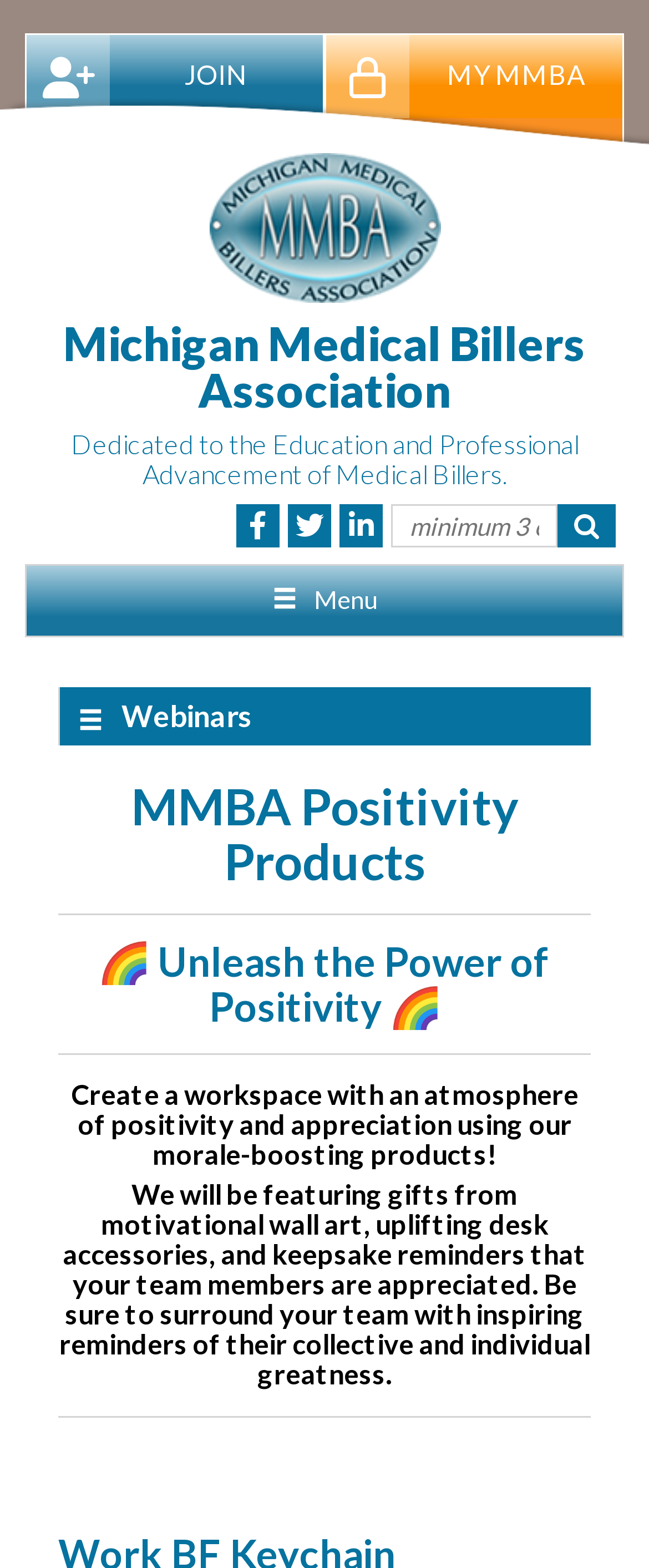What type of products are featured?
Based on the screenshot, provide a one-word or short-phrase response.

Positivity Products